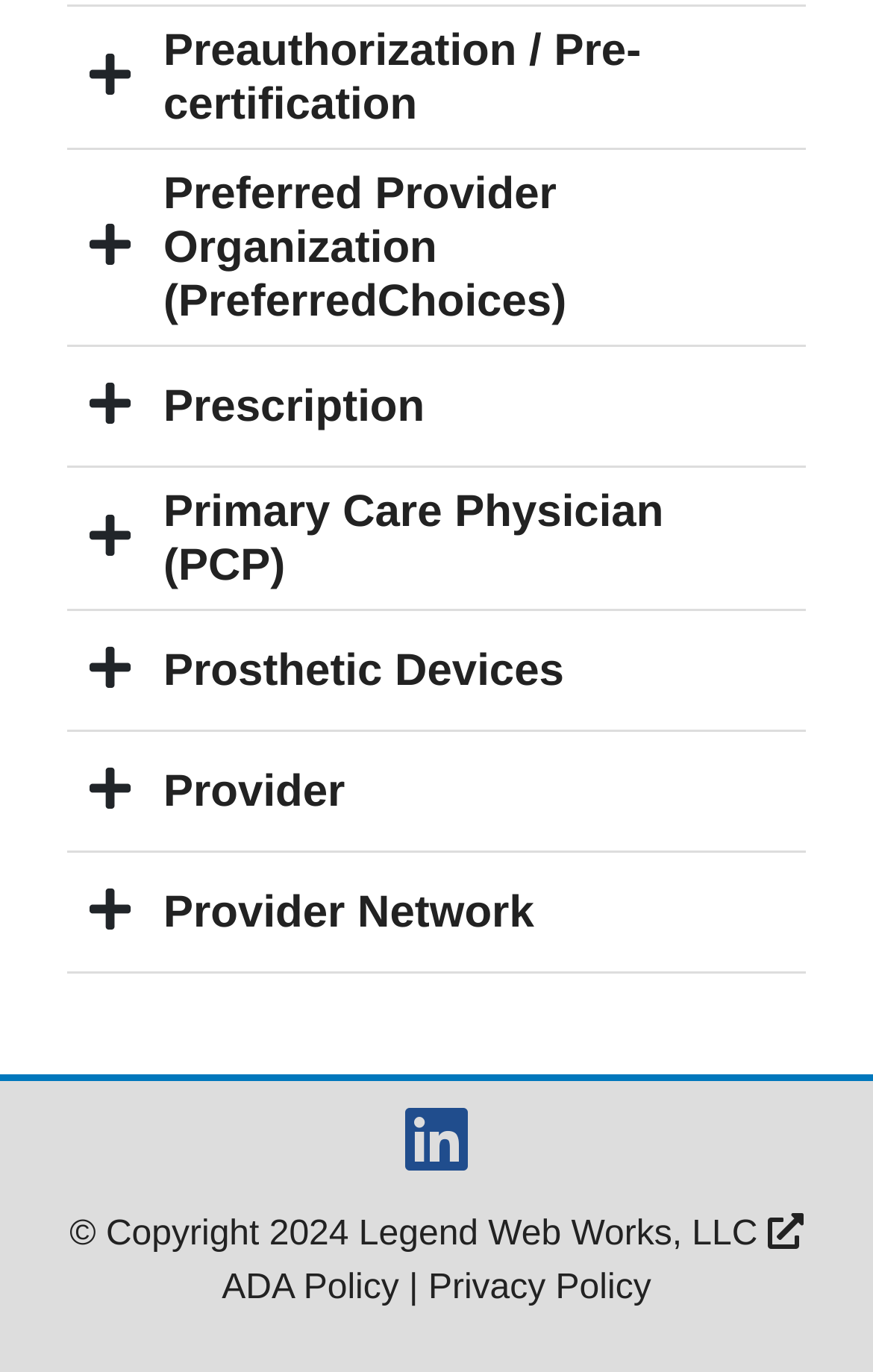What is the copyright year?
Answer the question with a single word or phrase, referring to the image.

2024